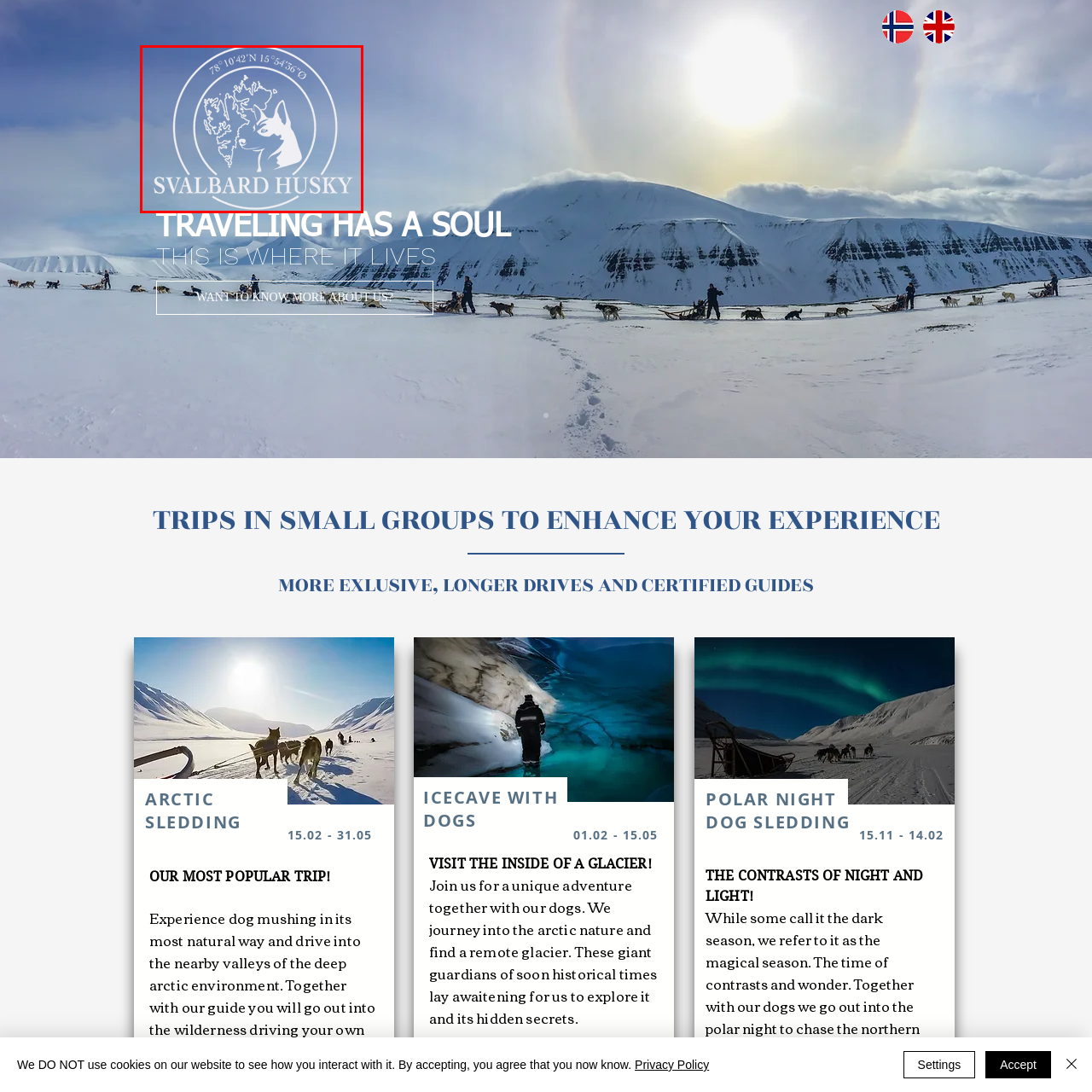What activity is associated with Svalbard Husky?
Examine the image highlighted by the red bounding box and provide a thorough and detailed answer based on your observations.

The logo and the description of the brand 'Svalbard Husky' suggest that the activity associated with the brand is dog sledding, which is an adventure experience that allows people to explore the wilderness of Svalbard.